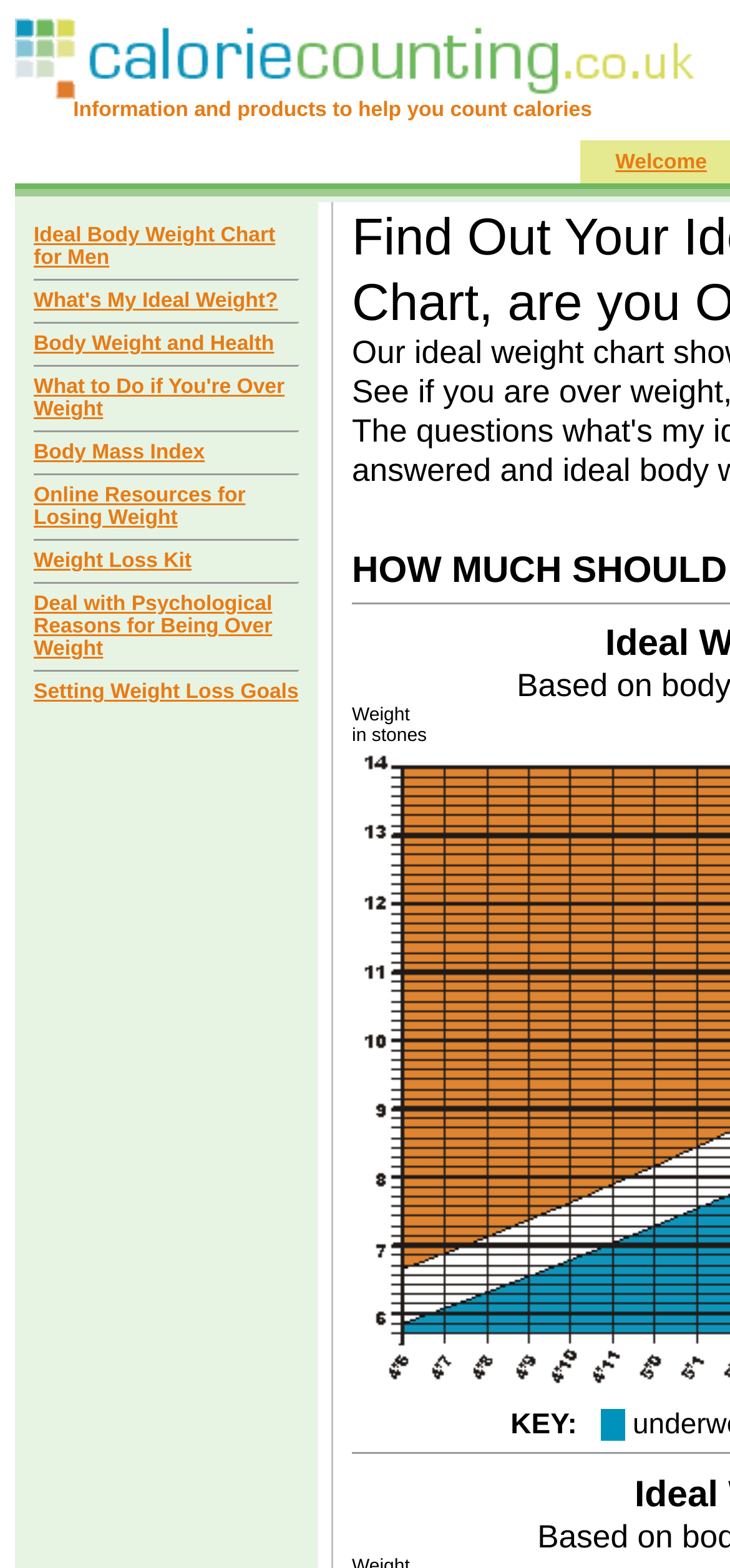What is the purpose of the 'Weight Loss Kit'?
Using the visual information, reply with a single word or short phrase.

To aid in weight loss